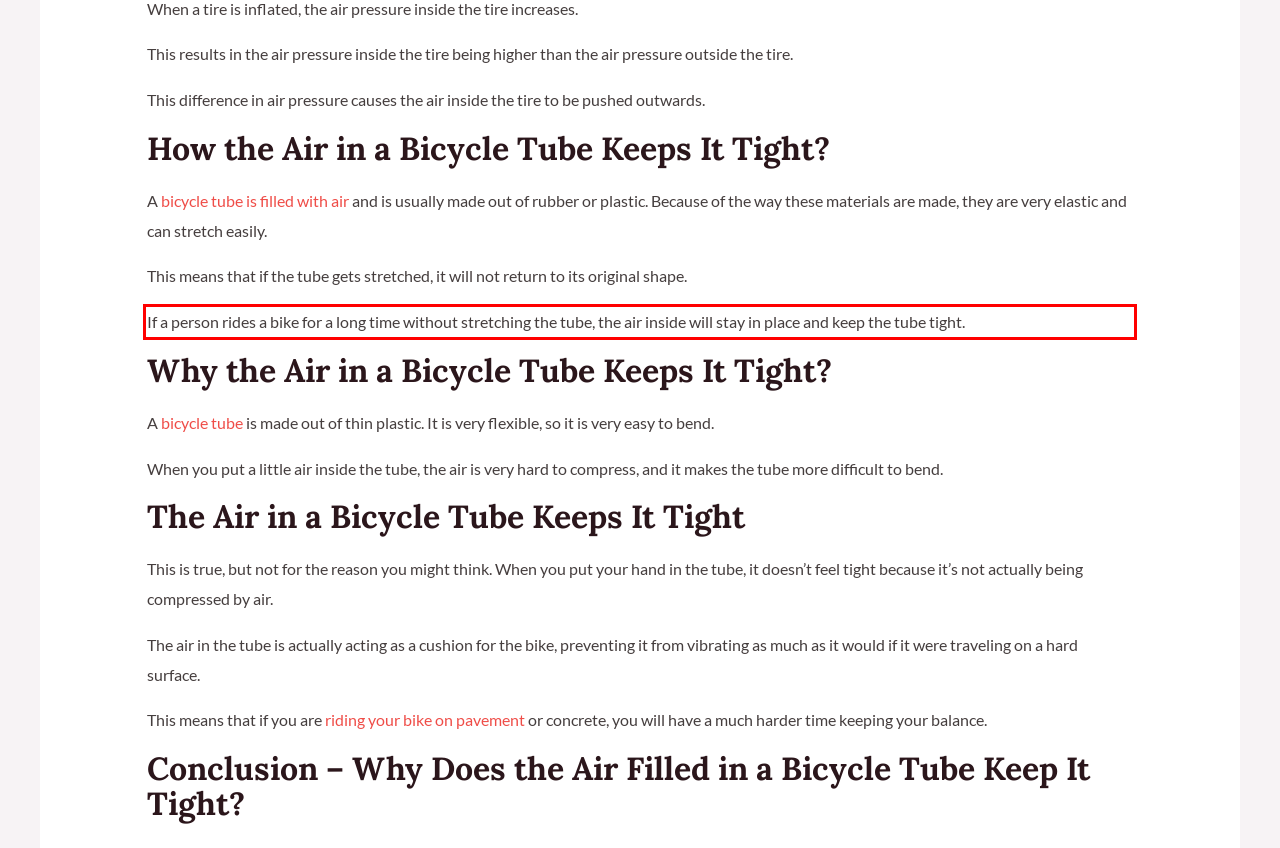Using the provided screenshot, read and generate the text content within the red-bordered area.

If a person rides a bike for a long time without stretching the tube, the air inside will stay in place and keep the tube tight.